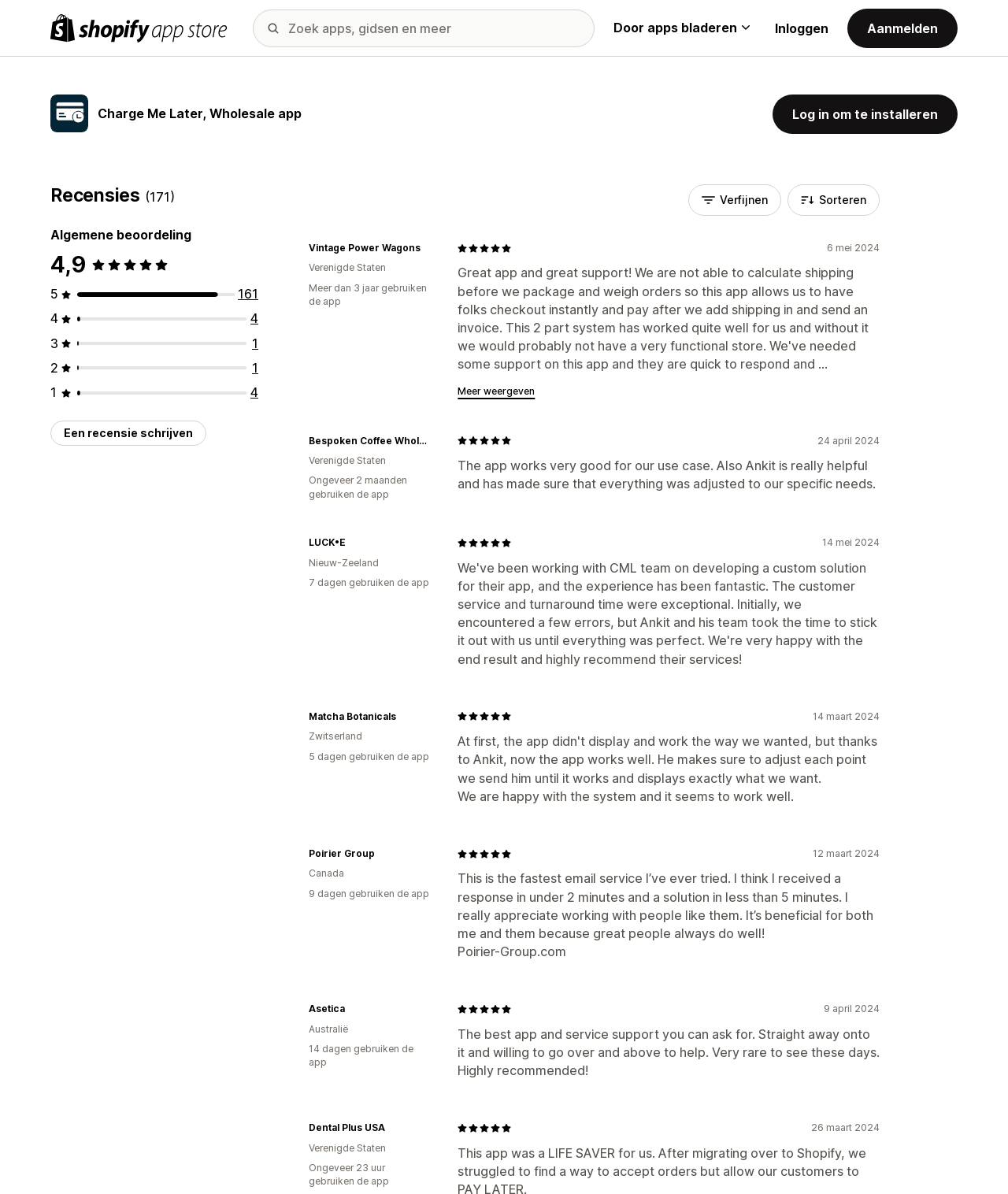Find the bounding box coordinates of the area to click in order to follow the instruction: "Search for apps, guides, and more".

[0.251, 0.008, 0.59, 0.039]